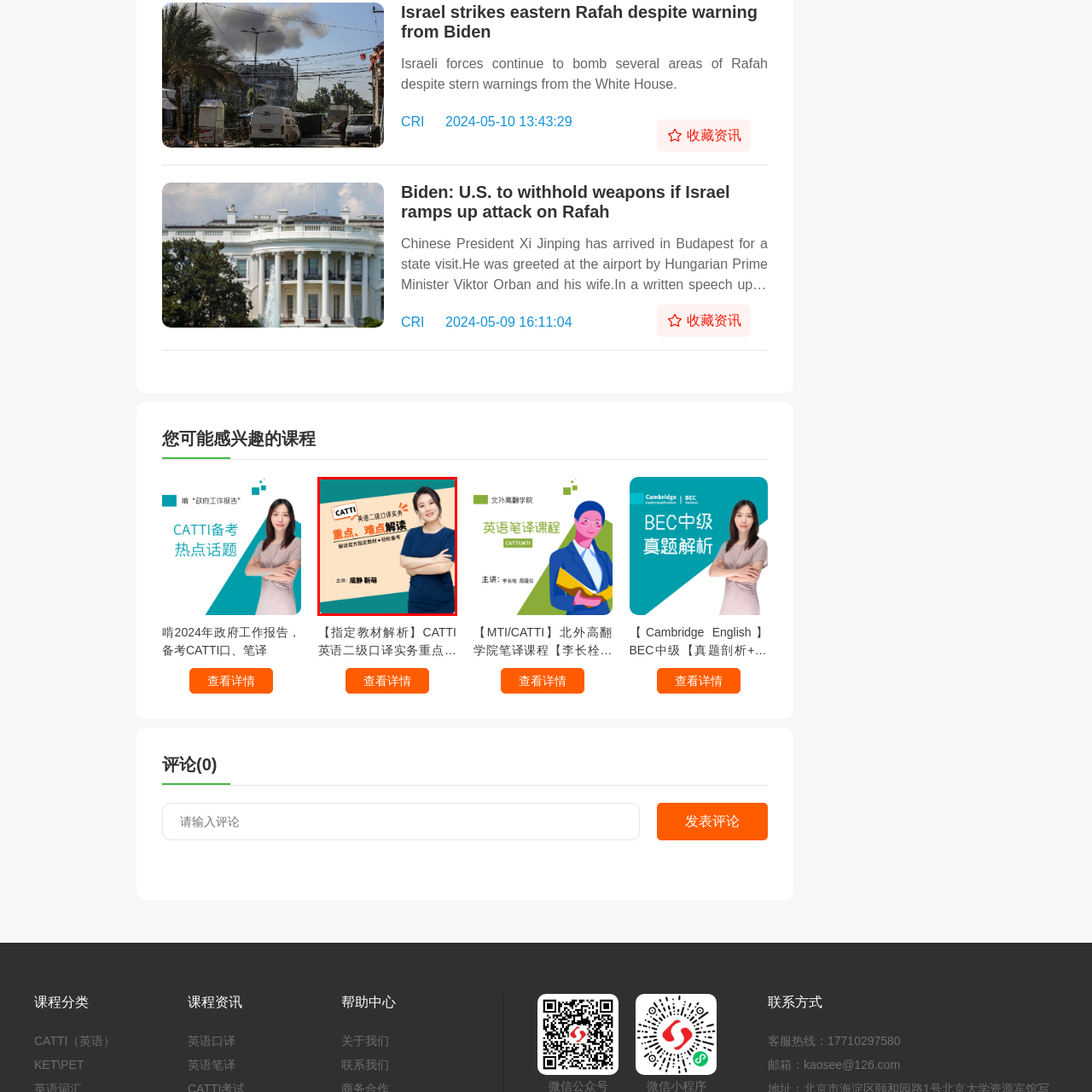Who is the course instructor? Focus on the image highlighted by the red bounding box and respond with a single word or a brief phrase.

Pang Jing